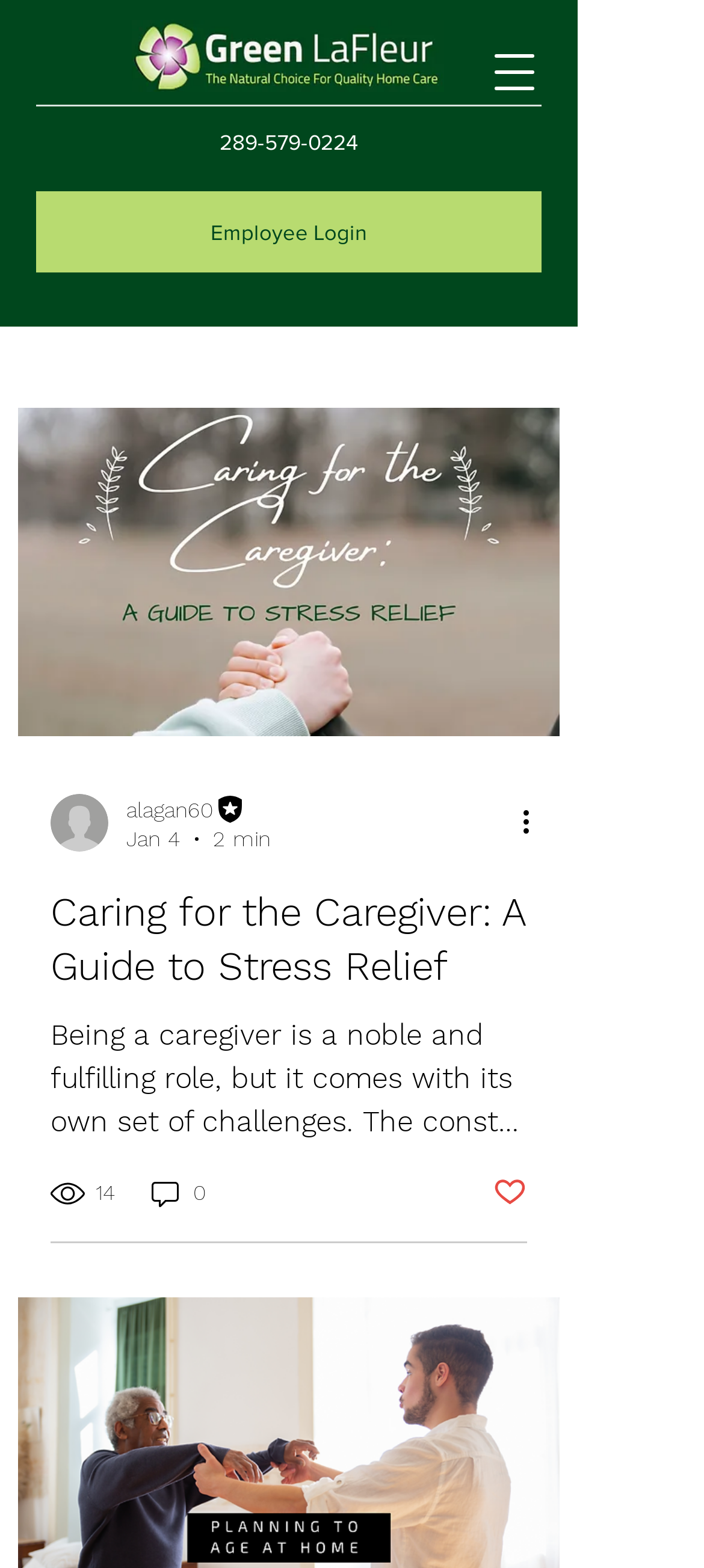Extract the bounding box coordinates for the UI element described by the text: "0". The coordinates should be in the form of [left, top, right, bottom] with values between 0 and 1.

[0.21, 0.75, 0.297, 0.772]